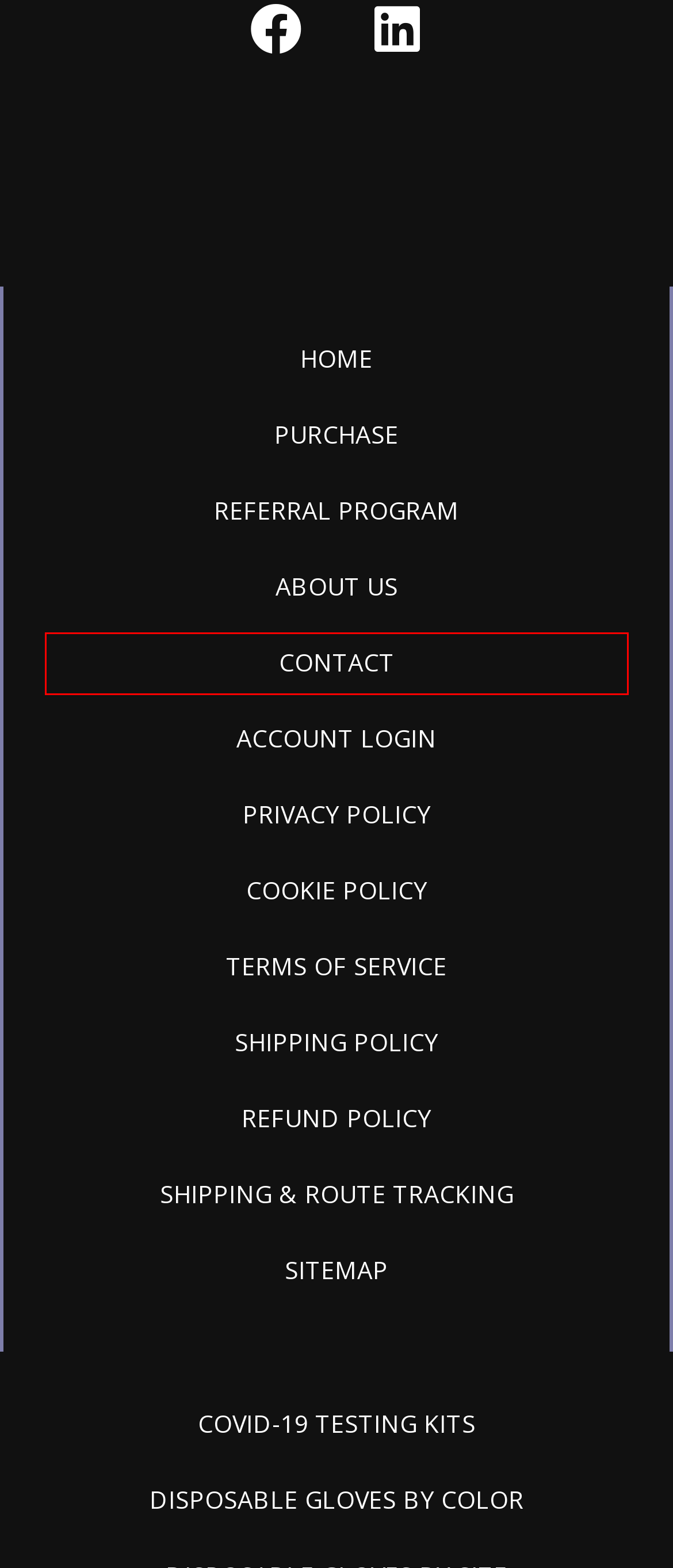Examine the screenshot of the webpage, which has a red bounding box around a UI element. Select the webpage description that best fits the new webpage after the element inside the red bounding box is clicked. Here are the choices:
A. Rapid COVID-19 Test For Sale | Sunline Supply
B. Shop Disposable Gloves by Color | Nitrile, Vinyl, Latex & TPE Gloves Colors
C. Purchase - Sunline Supply
D. Shipping Policy - Sunline Supply
E. Contact Us for Bulk Pricing on PPE Products | Sunline Supply
F. Refund Policy - Sunline Supply
G. Terms of Service - Sunline Supply
H. My Account - Sunline Supply

E